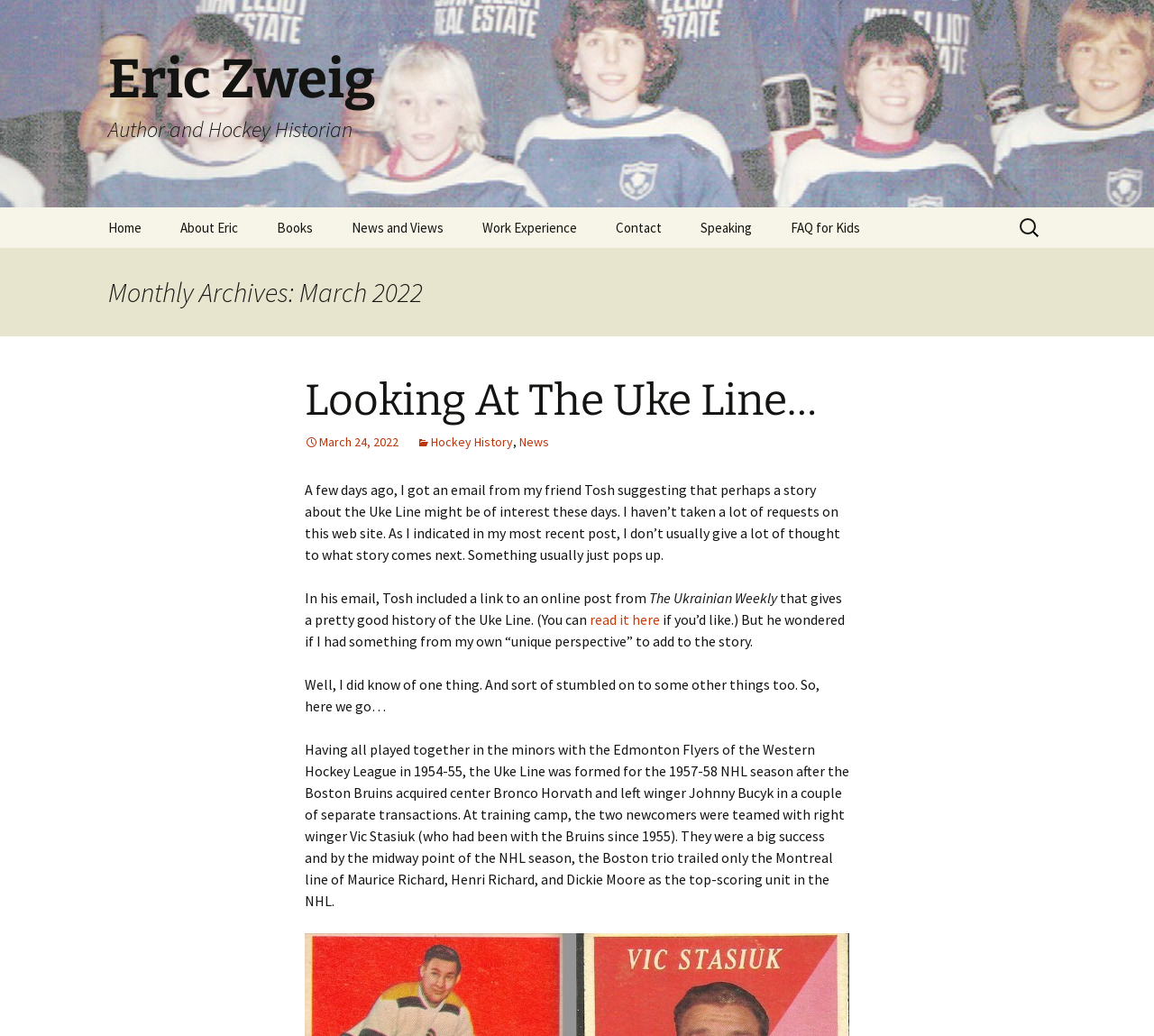What is the name of the Western Hockey League team mentioned in the blog post?
Using the visual information from the image, give a one-word or short-phrase answer.

Edmonton Flyers